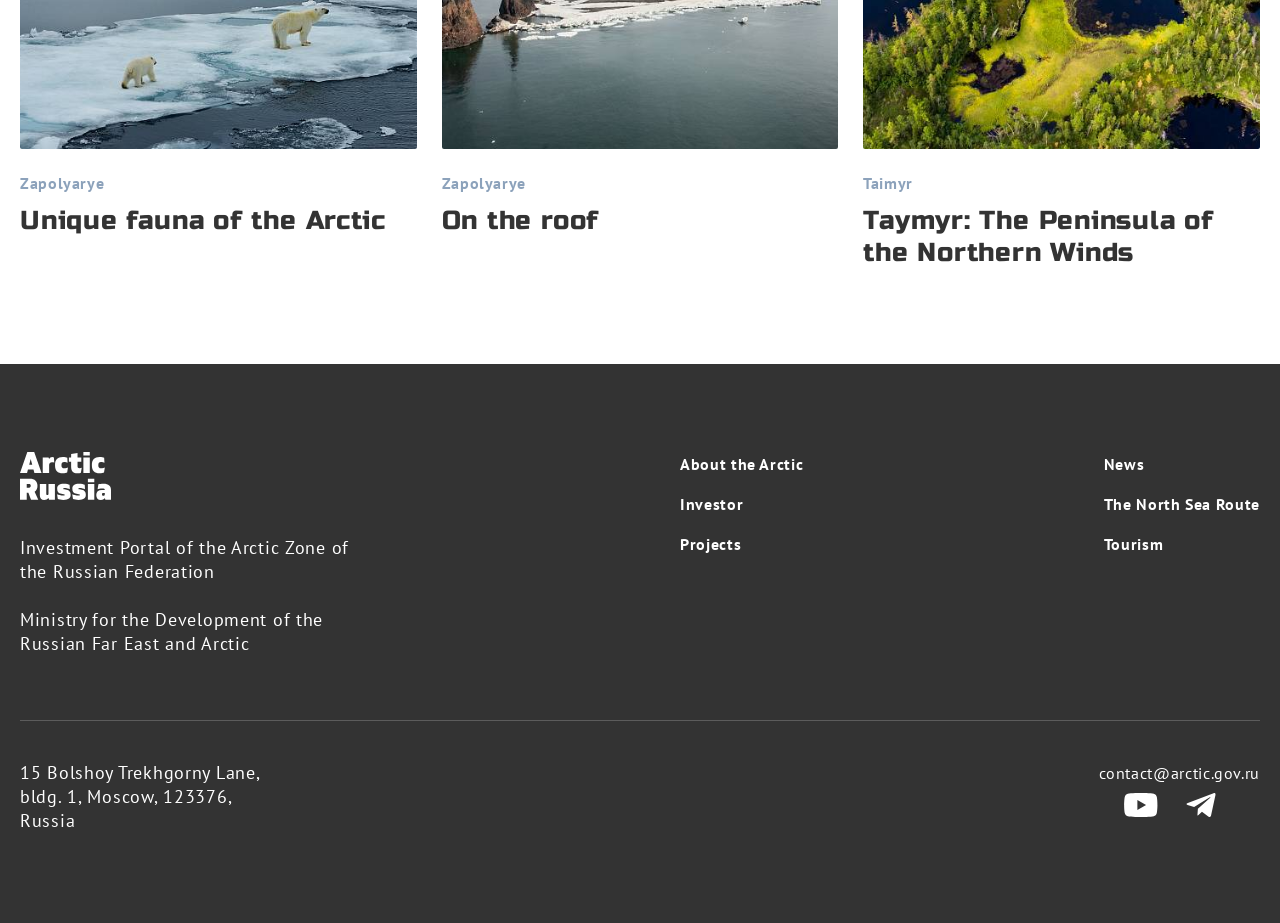Find the bounding box coordinates corresponding to the UI element with the description: "The North Sea Route". The coordinates should be formatted as [left, top, right, bottom], with values as floats between 0 and 1.

[0.862, 0.533, 0.984, 0.559]